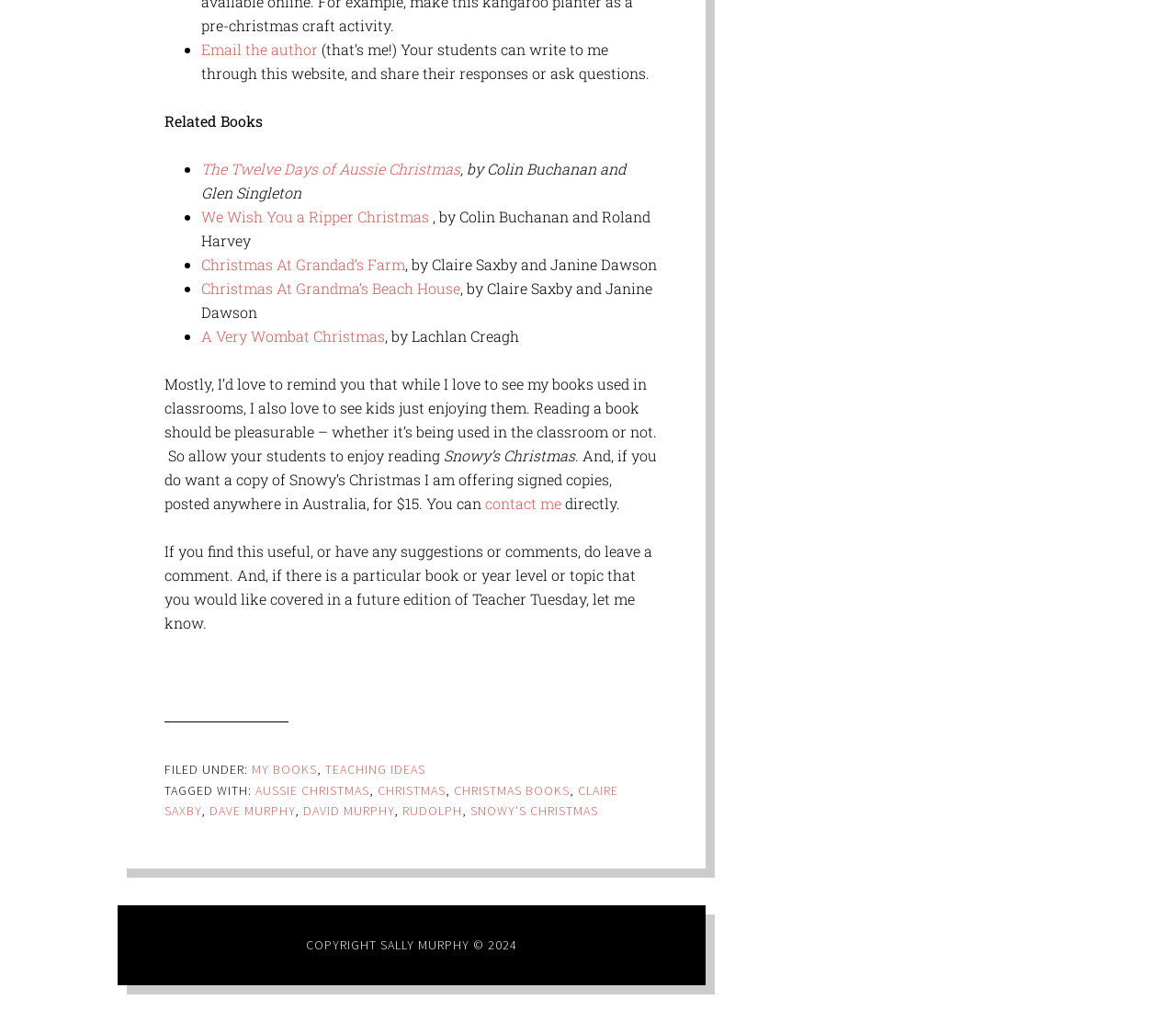What is the price of Snowy’s Christmas?
Give a single word or phrase as your answer by examining the image.

$15